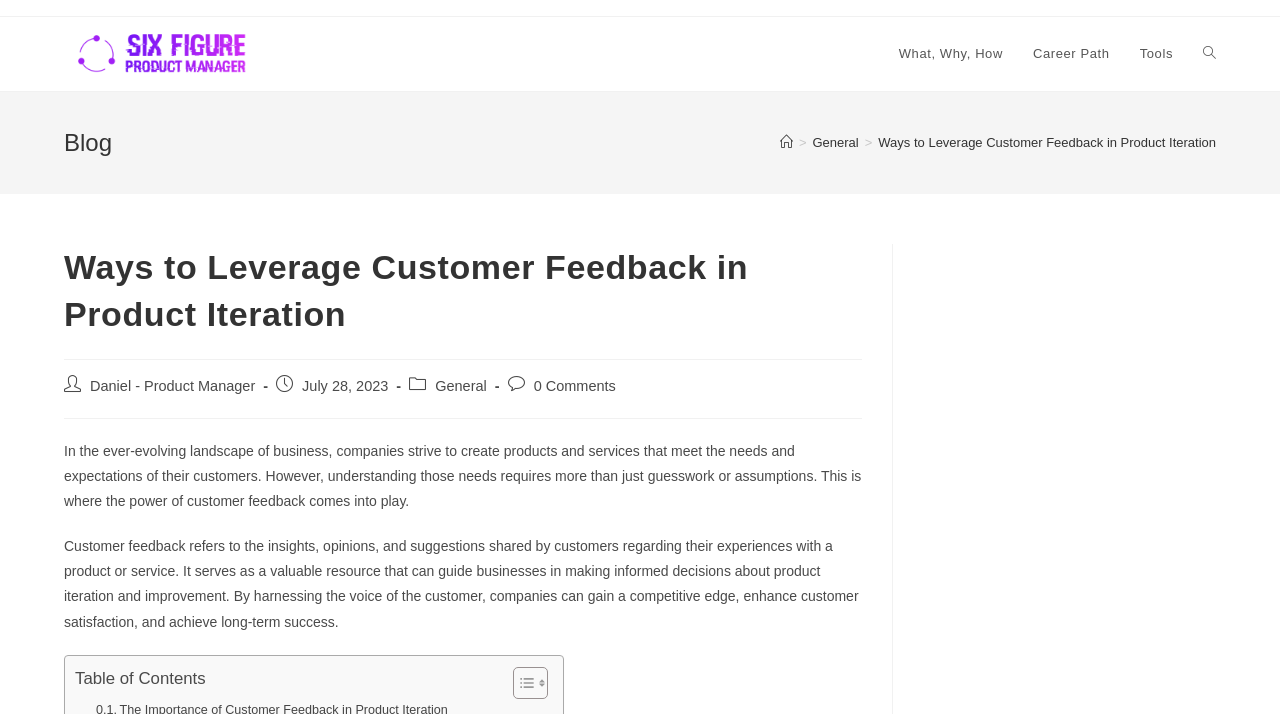What is the date of publication of this post? Based on the screenshot, please respond with a single word or phrase.

July 28, 2023